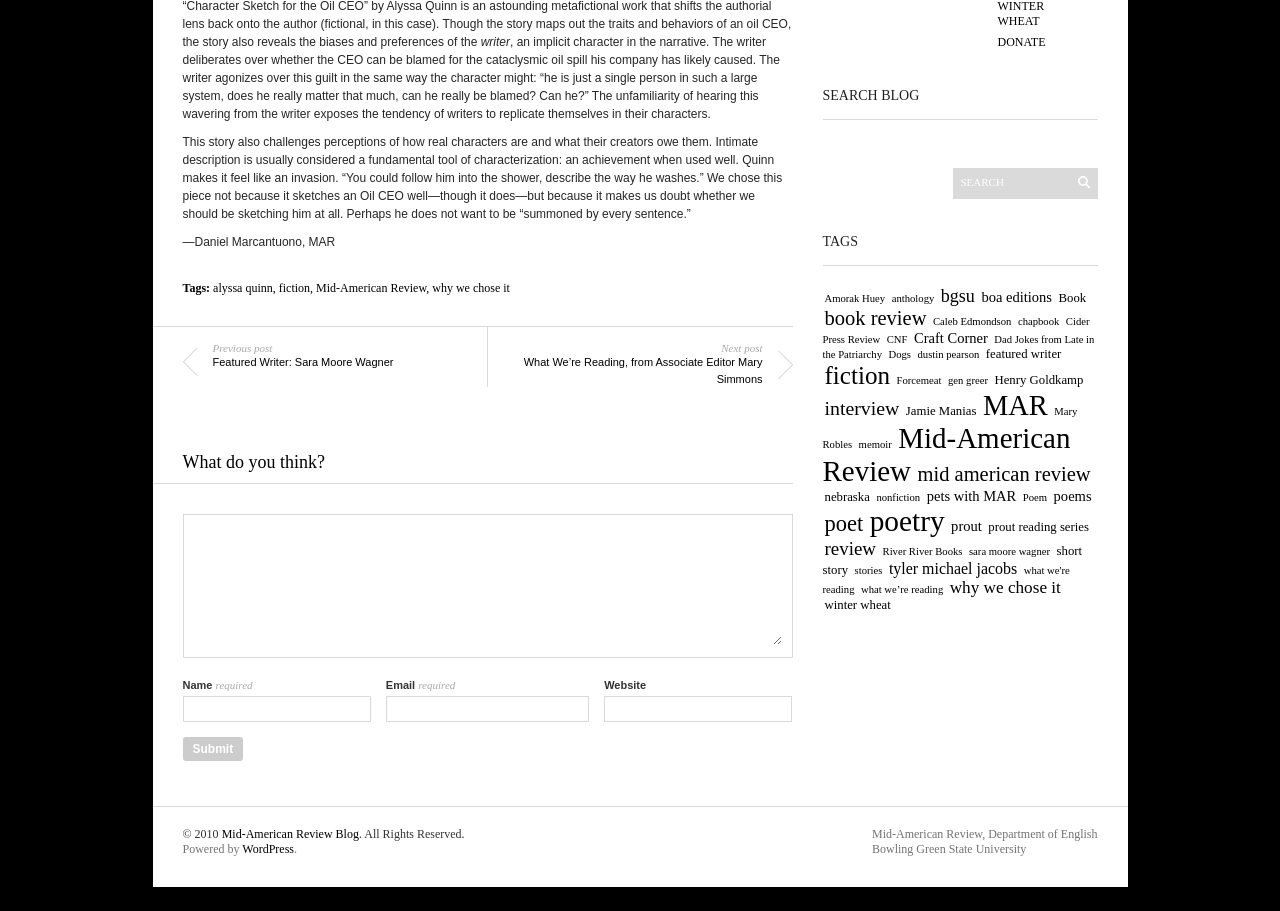Determine the bounding box of the UI element mentioned here: "Search". The coordinates must be in the format [left, top, right, bottom] with values ranging from 0 to 1.

None